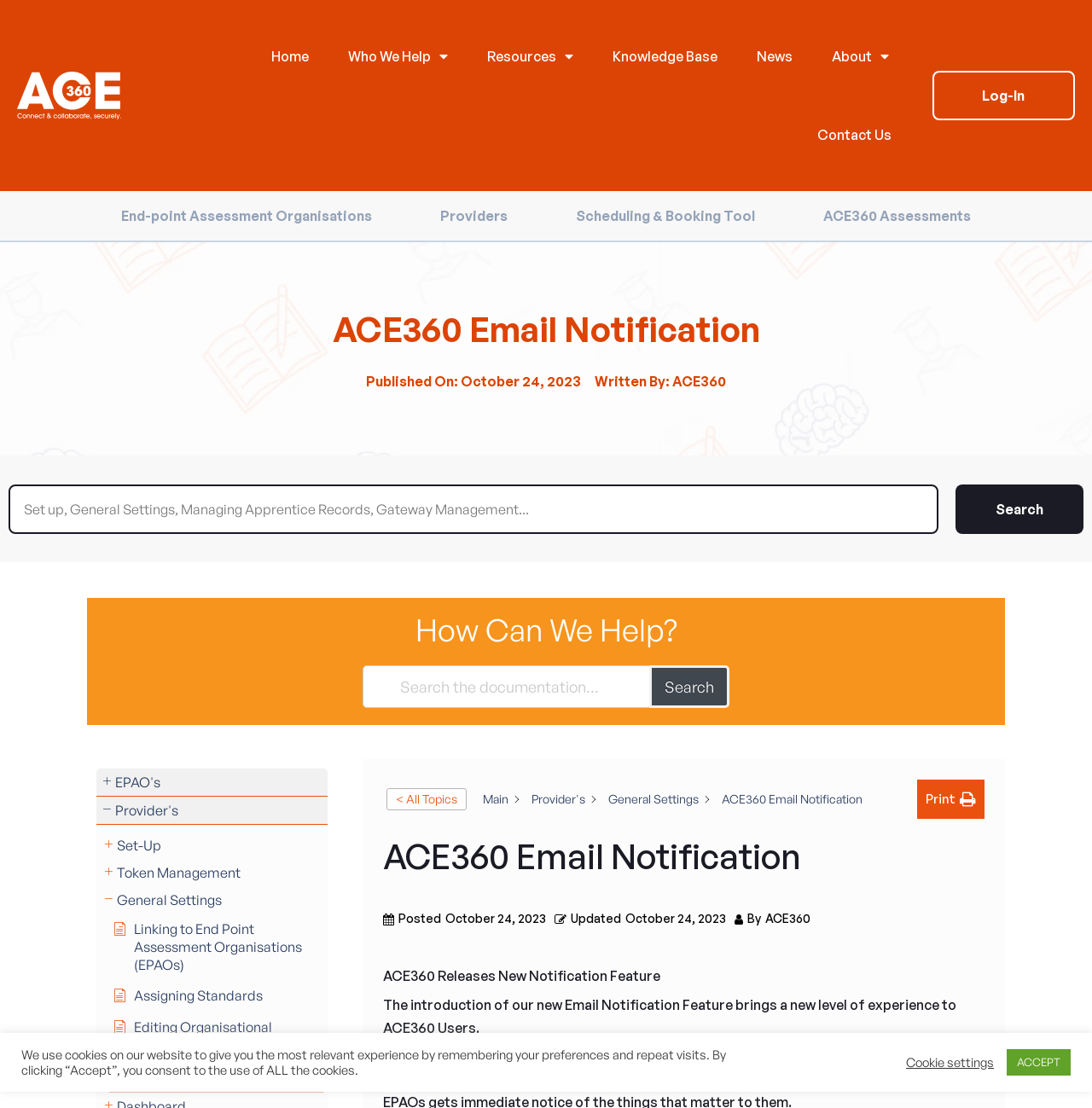Give the bounding box coordinates for the element described as: "Contact Us".

[0.733, 0.086, 0.832, 0.157]